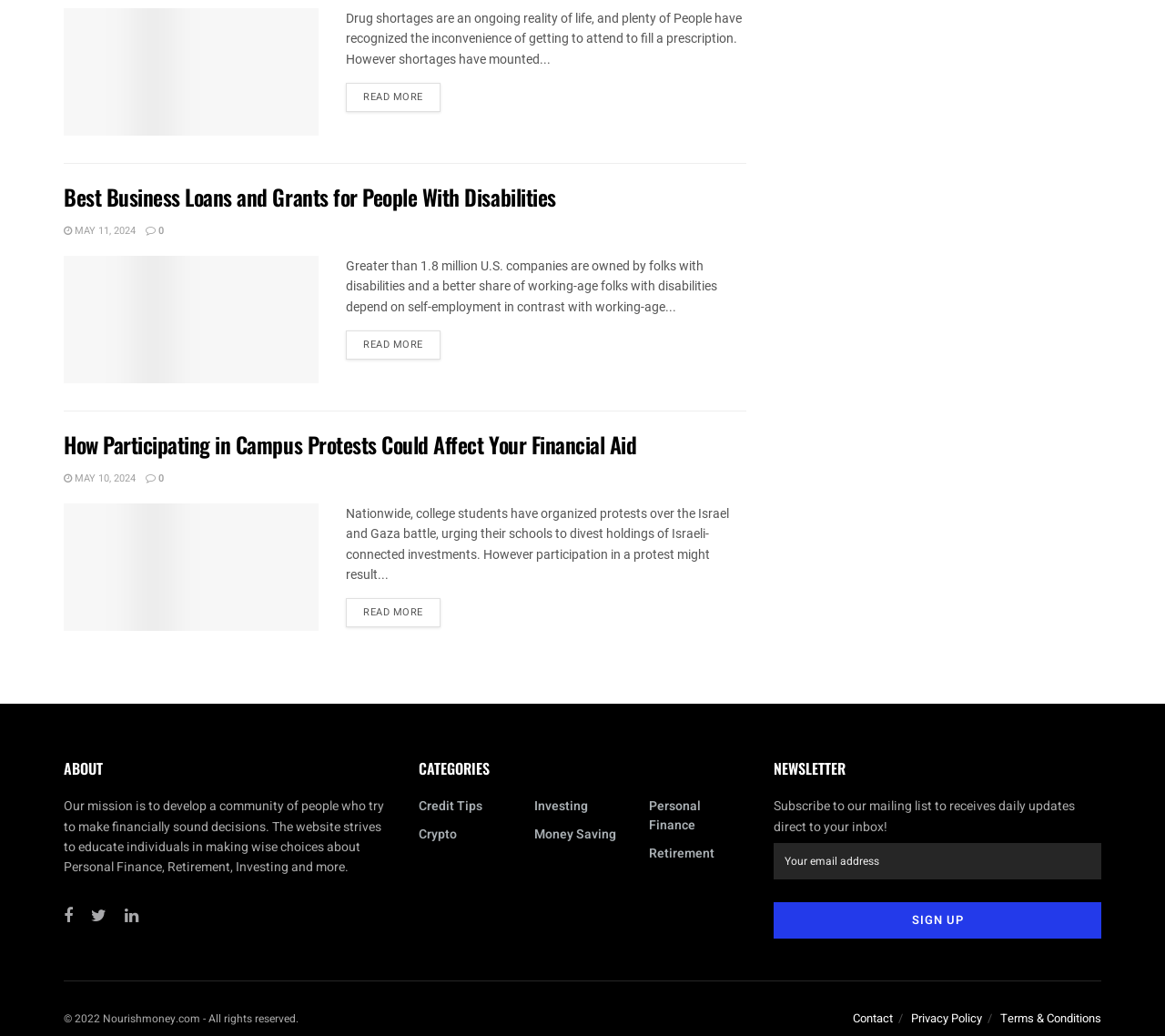Can you pinpoint the bounding box coordinates for the clickable element required for this instruction: "Subscribe to the newsletter"? The coordinates should be four float numbers between 0 and 1, i.e., [left, top, right, bottom].

[0.664, 0.864, 0.945, 0.899]